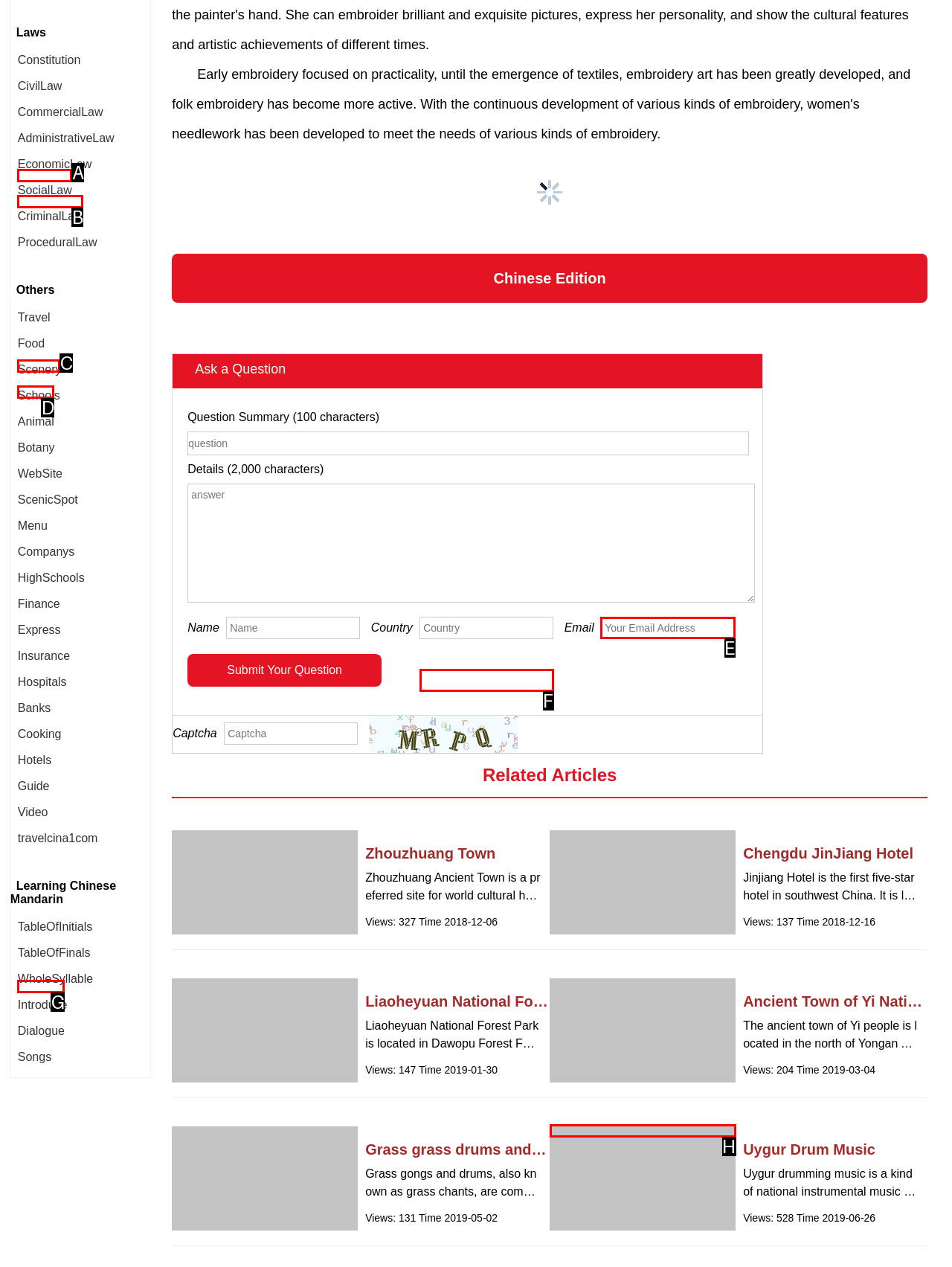Choose the letter of the element that should be clicked to complete the task: Enter your email address
Answer with the letter from the possible choices.

E